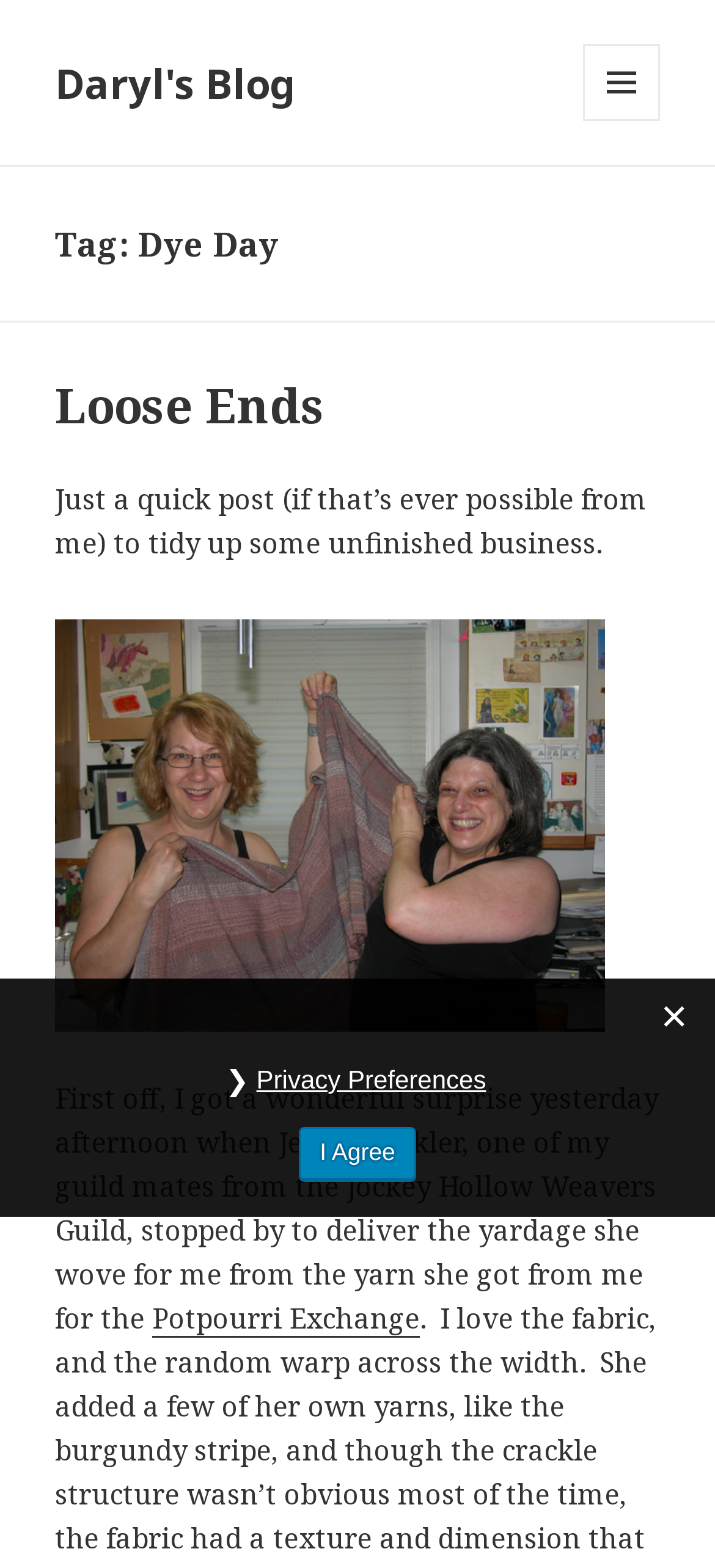Given the element description Menu and widgets, specify the bounding box coordinates of the corresponding UI element in the format (top-left x, top-left y, bottom-right x, bottom-right y). All values must be between 0 and 1.

[0.815, 0.028, 0.923, 0.077]